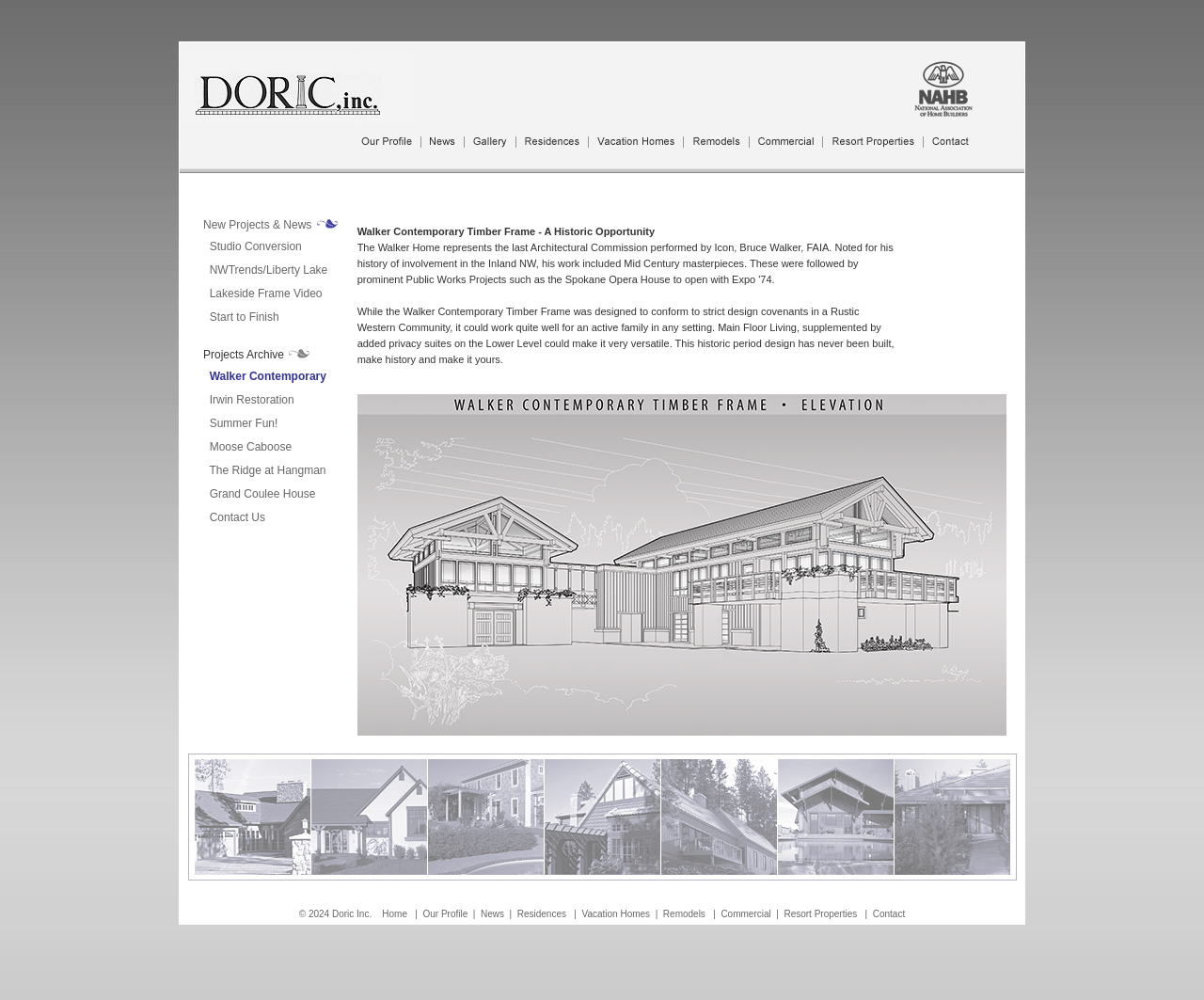Locate the bounding box coordinates of the UI element described by: "New Projects & News". Provide the coordinates as four float numbers between 0 and 1, formatted as [left, top, right, bottom].

[0.169, 0.218, 0.259, 0.231]